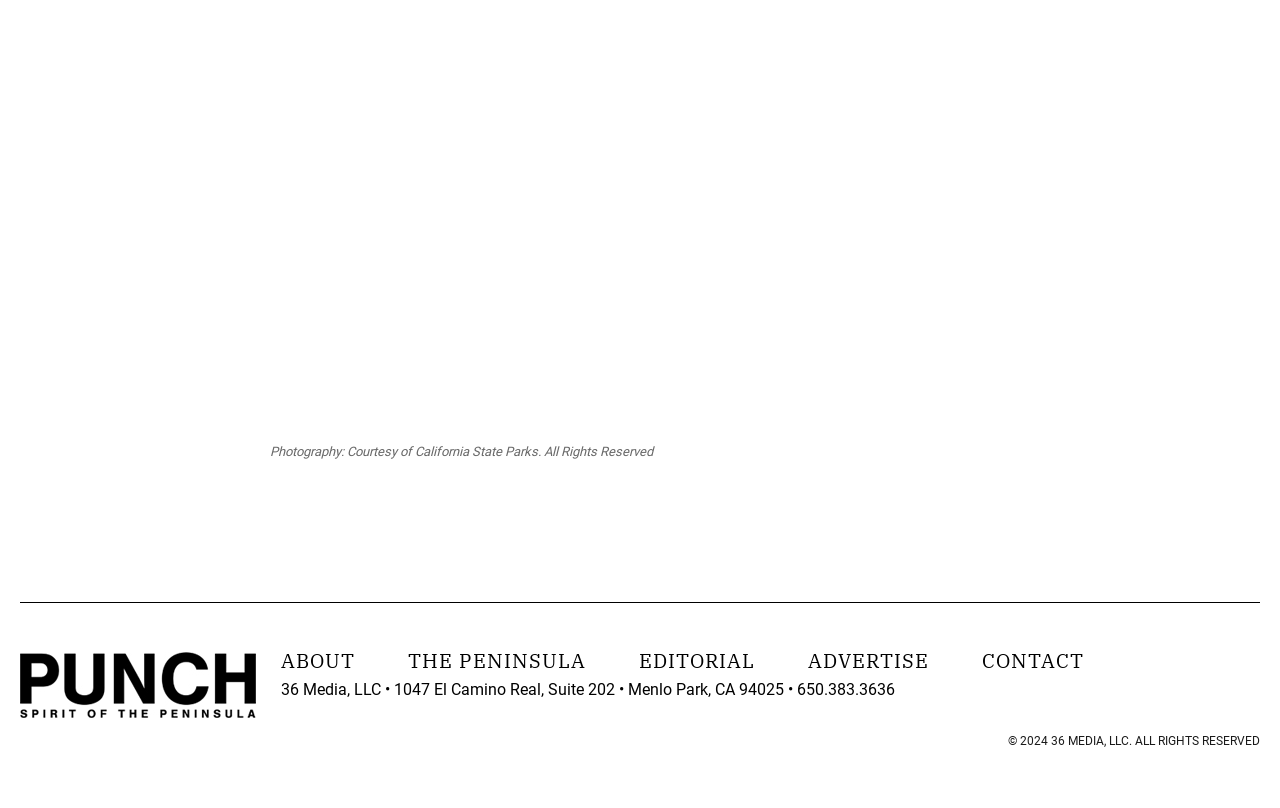Locate the bounding box of the UI element with the following description: "Editorial".

[0.499, 0.801, 0.59, 0.834]